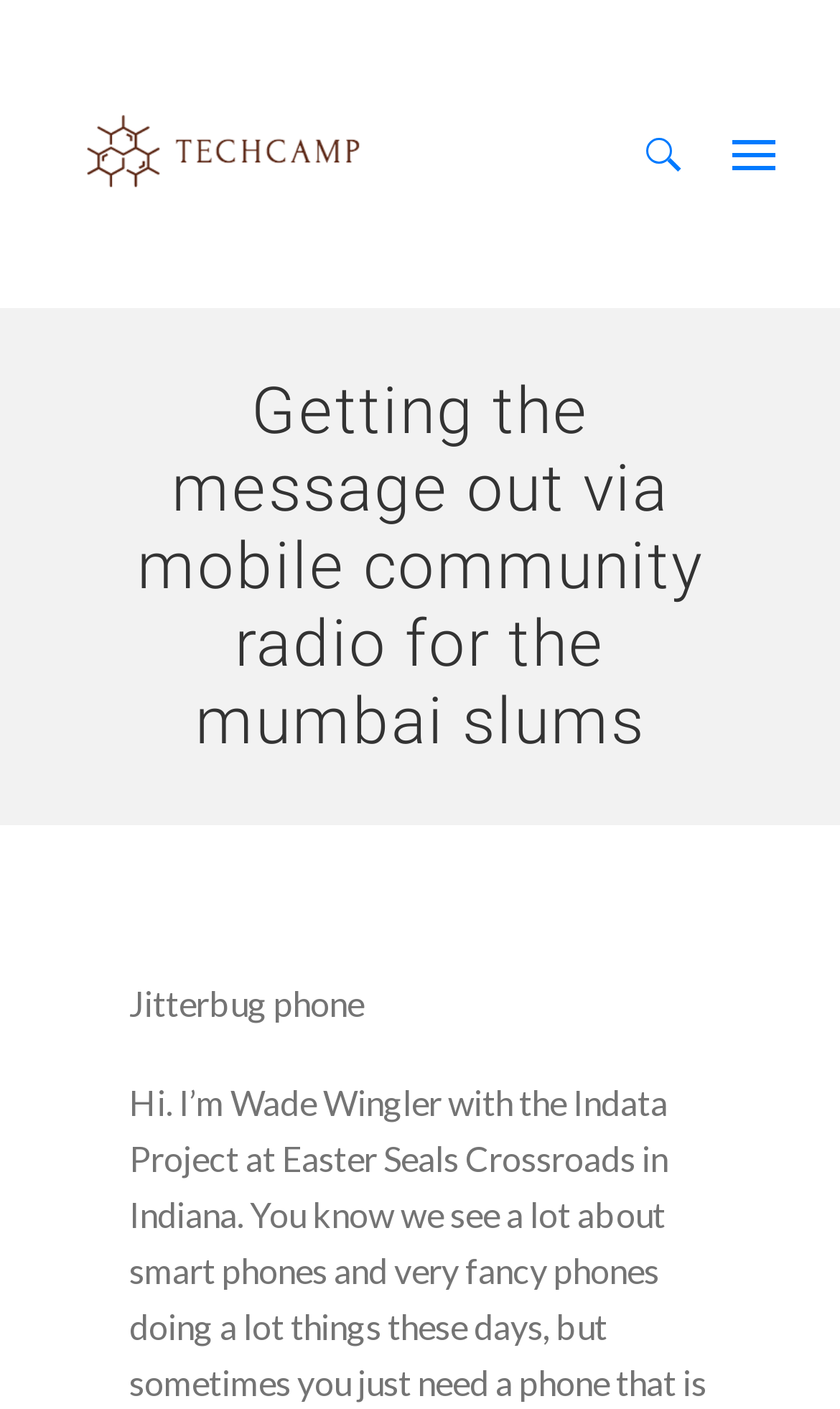Reply to the question with a brief word or phrase: What is the topic of the webpage?

Mobile community radio